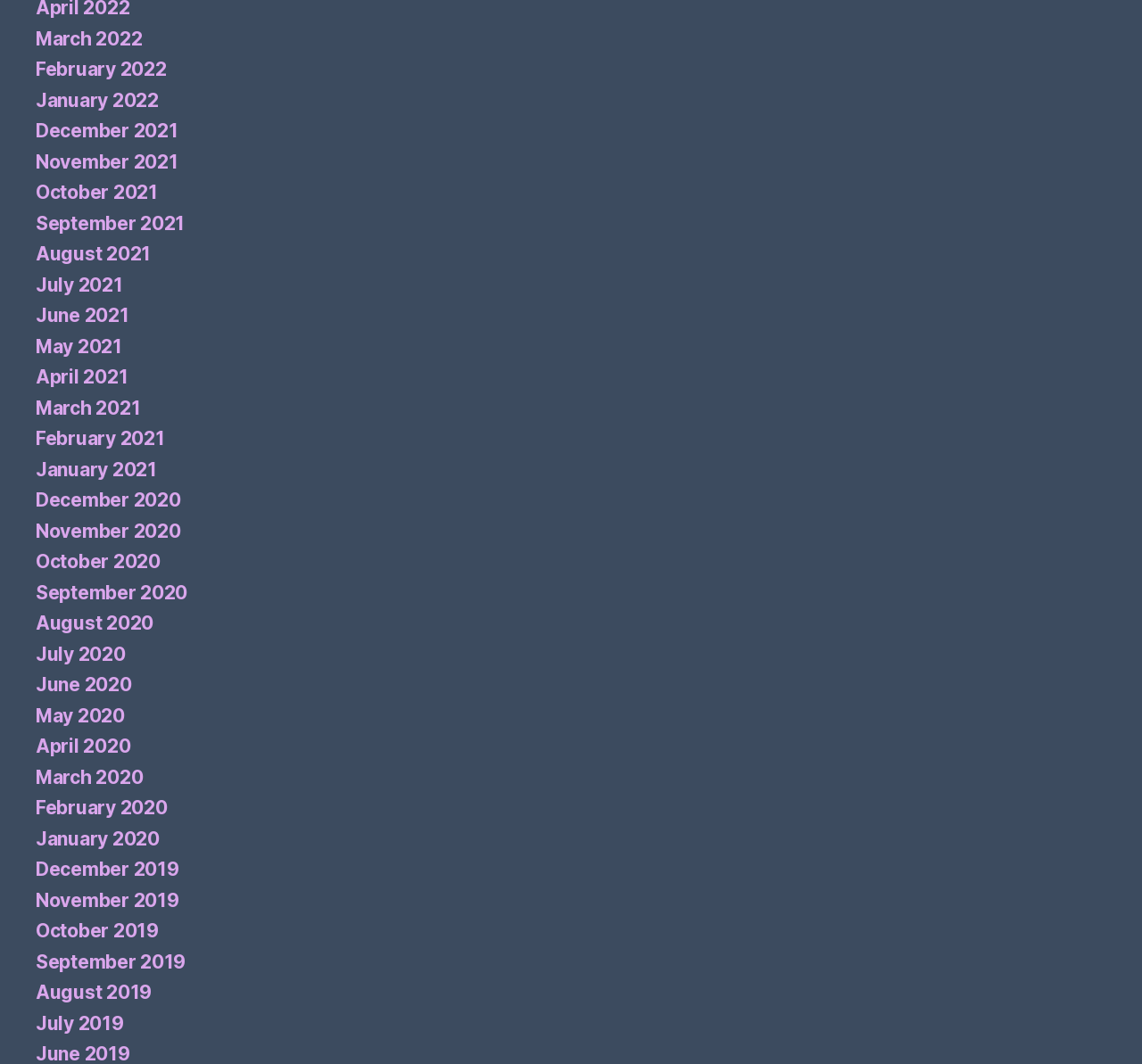Identify the bounding box coordinates of the clickable region necessary to fulfill the following instruction: "View January 2020". The bounding box coordinates should be four float numbers between 0 and 1, i.e., [left, top, right, bottom].

[0.031, 0.794, 0.14, 0.815]